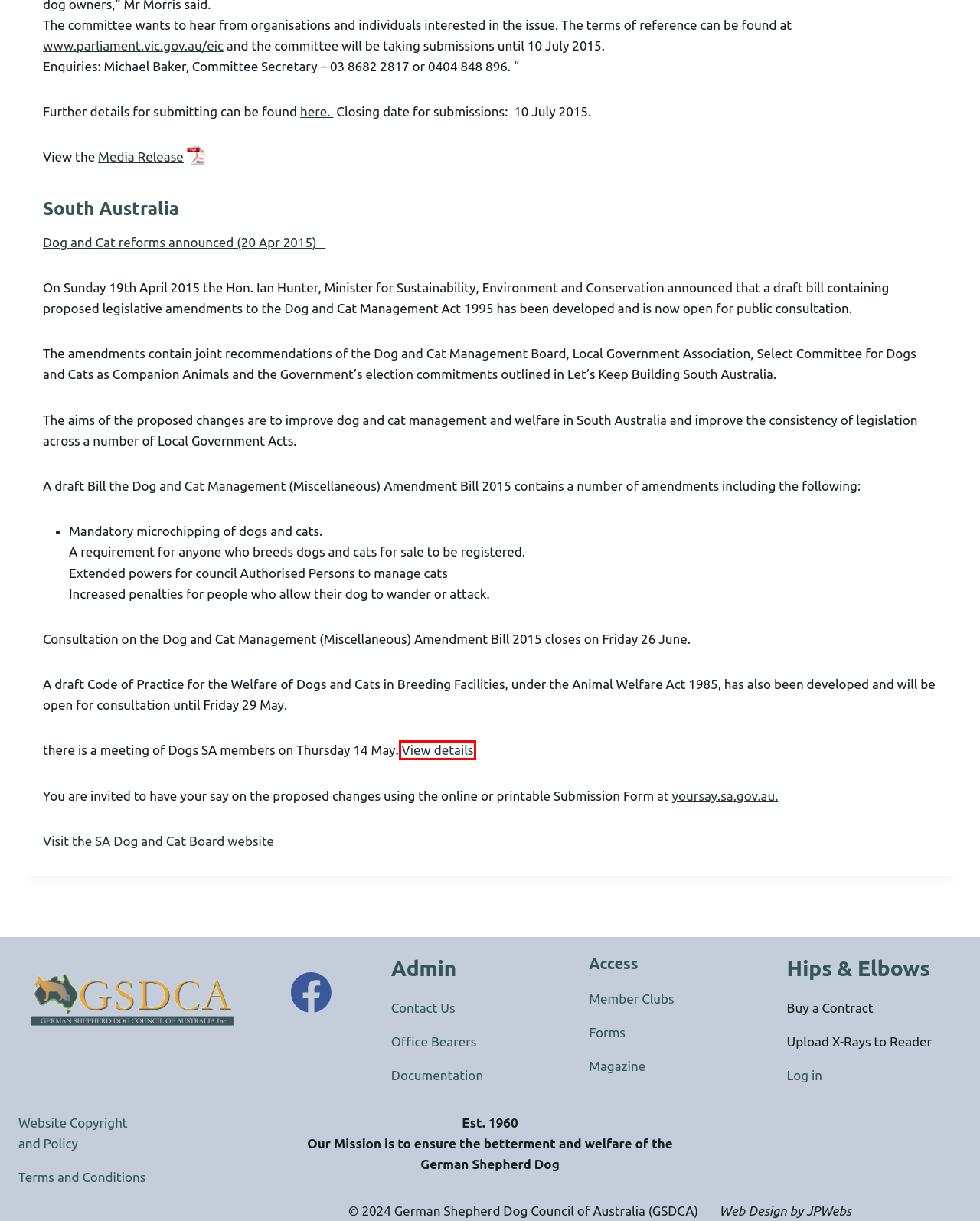You have a screenshot showing a webpage with a red bounding box around a UI element. Choose the webpage description that best matches the new page after clicking the highlighted element. Here are the options:
A. Announcement | Dogs SA Website
B. Contact Us – German Shepherd Dog Council of Australia
C. Magazine – German Shepherd Dog Council of Australia
D. GSDCA Documentation – German Shepherd Dog Council of Australia
E. Forms – German Shepherd Dog Council of Australia
F. Office Bearers – German Shepherd Dog Council of Australia
G. Member Clubs – German Shepherd Dog Council of Australia
H. Website Copyright & Policy – German Shepherd Dog Council of Australia

A